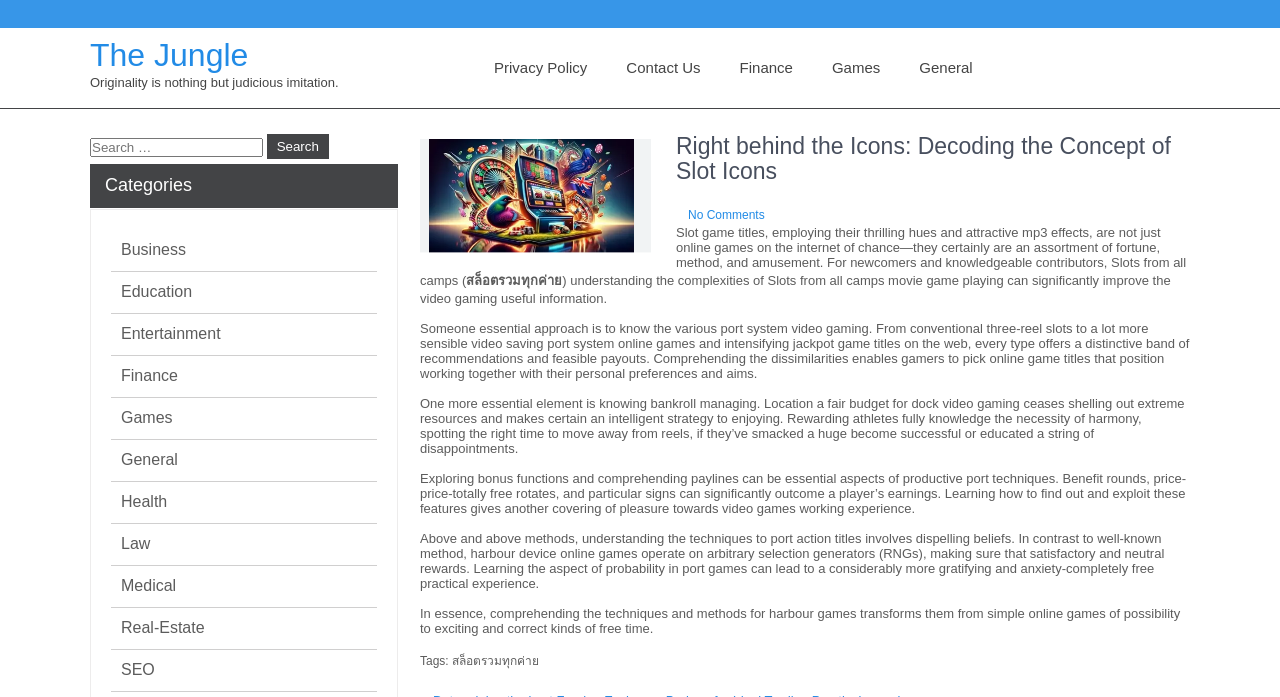Please locate the bounding box coordinates of the element that should be clicked to complete the given instruction: "Read the article about slot icons".

[0.328, 0.322, 0.927, 0.413]